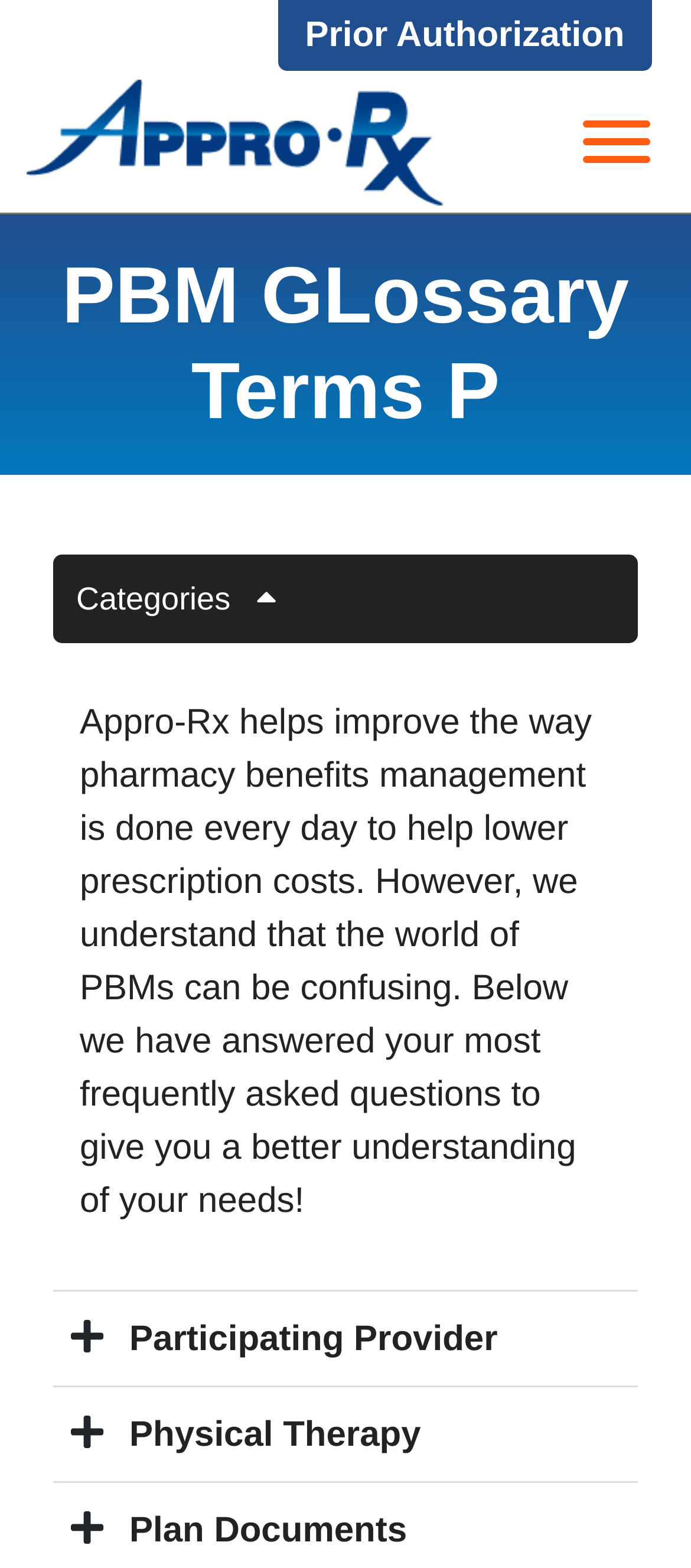Given the element description, predict the bounding box coordinates in the format (top-left x, top-left y, bottom-right x, bottom-right y). Make sure all values are between 0 and 1. Here is the element description: alt="Appro-Rx - Website Logo"

[0.038, 0.078, 0.642, 0.103]